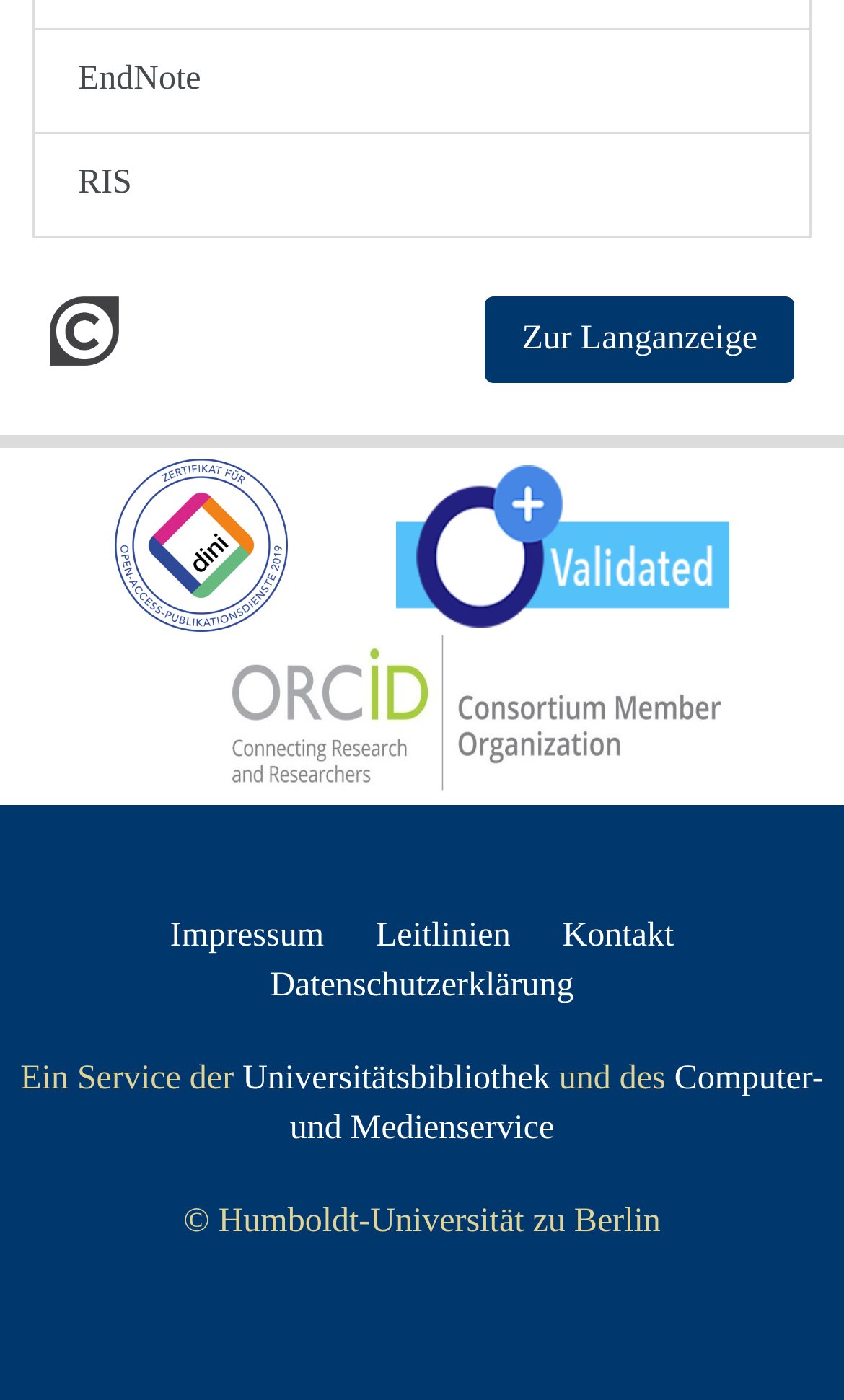How many links are in the top section?
Identify the answer in the screenshot and reply with a single word or phrase.

4